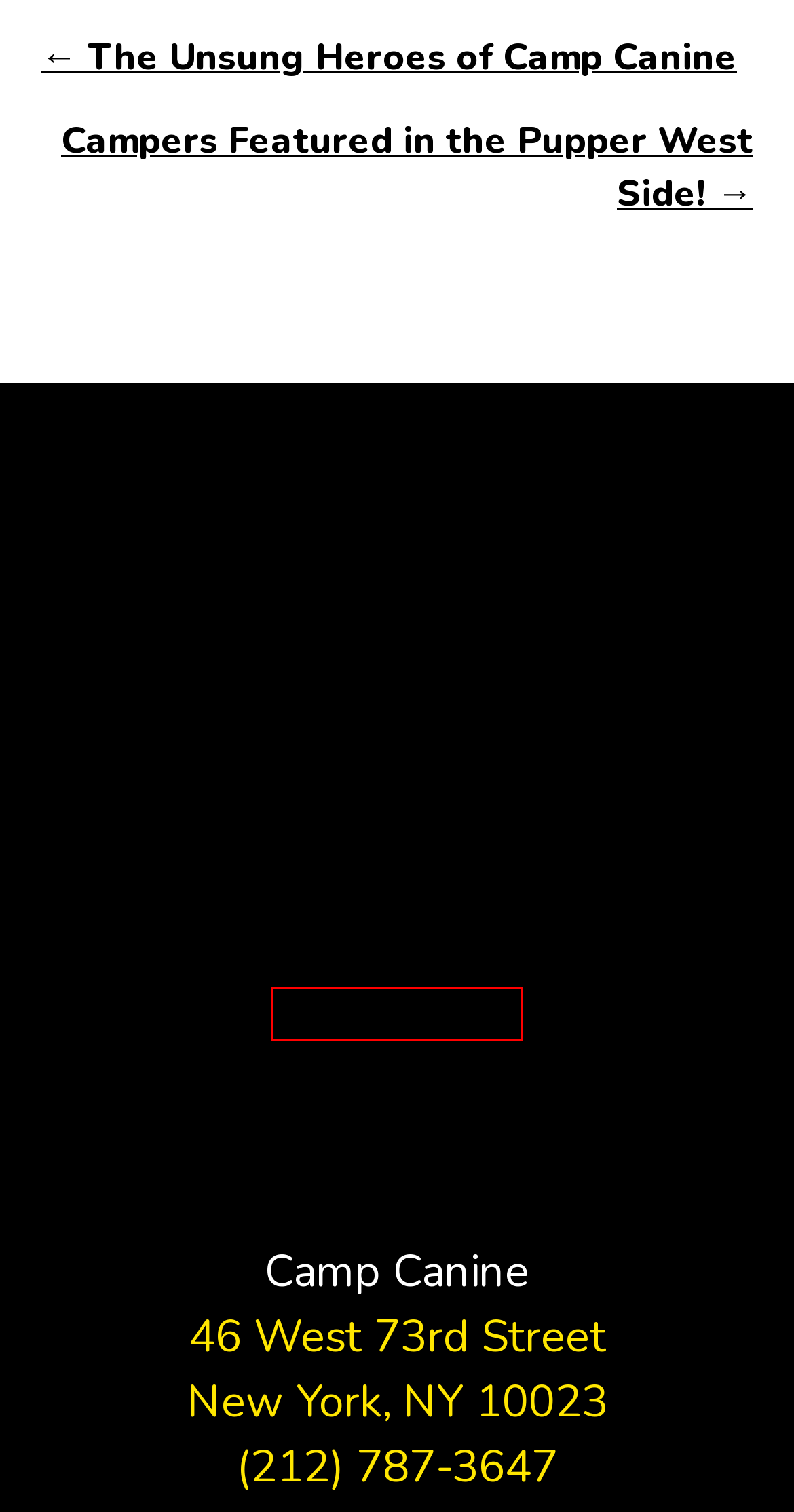Examine the screenshot of the webpage, noting the red bounding box around a UI element. Pick the webpage description that best matches the new page after the element in the red bounding box is clicked. Here are the candidates:
A. Premier Dog Daycare, Pet Boarding, Grooming - Upper West Side NYC
B. The Unsung Heroes of Camp Canine - Camp Canine New York
C. Privacy - Camp Canine New York
D. Camp Canine On The Upper West Side | 46 West 73rd Street New York
E. Contact Camp Canine in New York City
F. Campers Featured in the Pupper West Side! - Camp Canine New York
G. General Archives - Camp Canine New York
H. Luxury Cat Boarding on the Upper West Side New York | Camp Feline

H